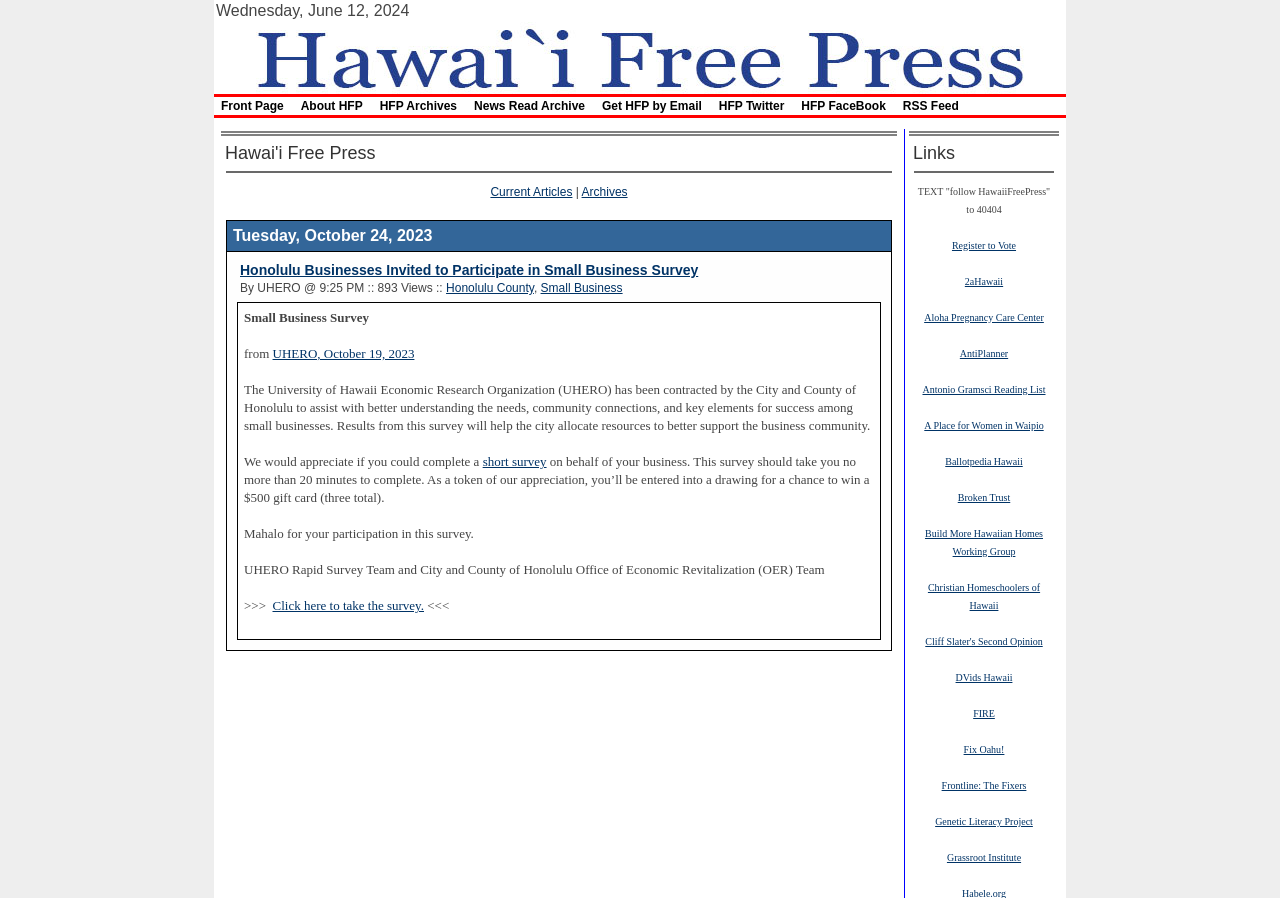What is the purpose of the survey mentioned in the article?
Respond to the question with a single word or phrase according to the image.

To help the city allocate resources